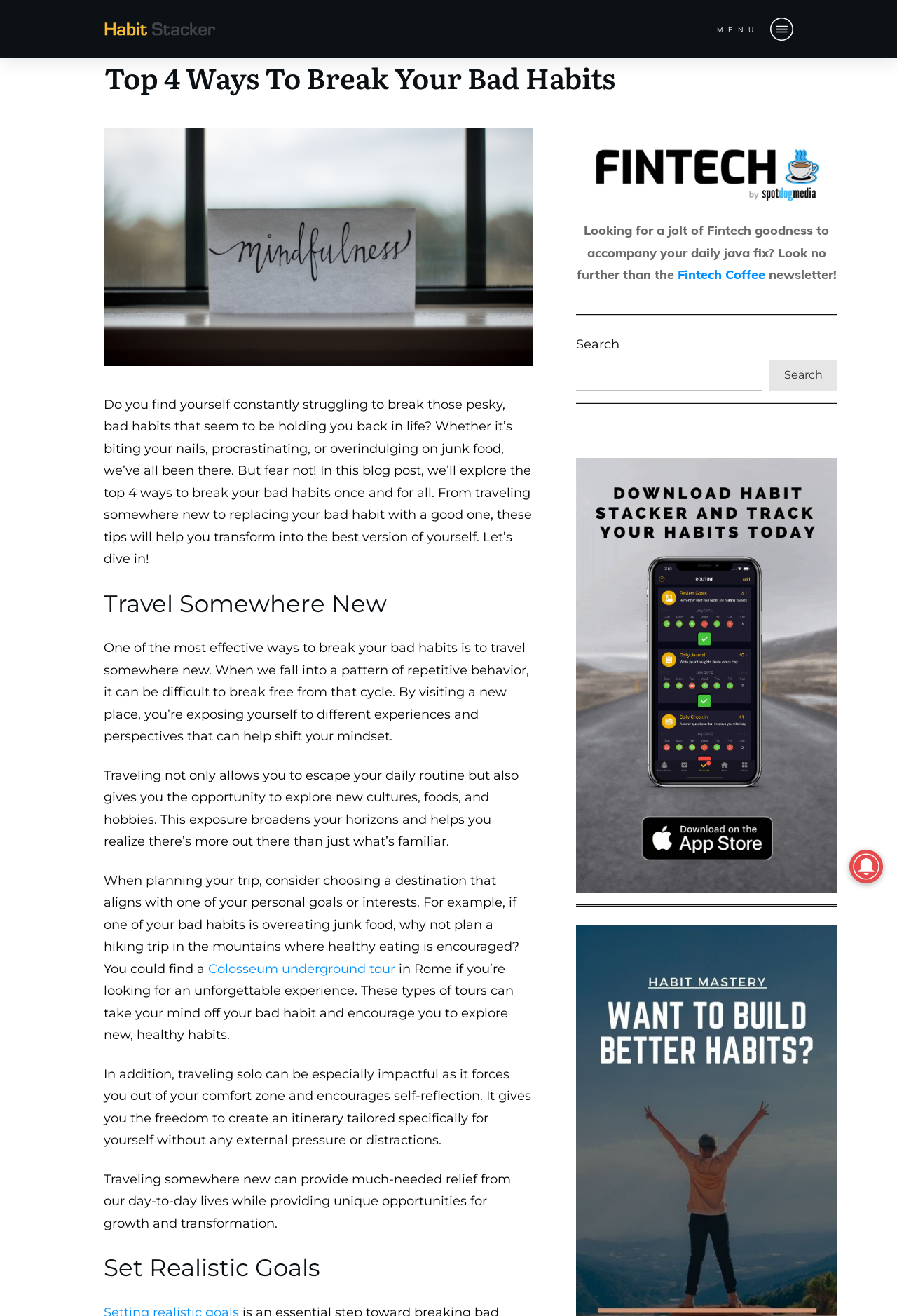Could you highlight the region that needs to be clicked to execute the instruction: "Search for something"?

[0.642, 0.273, 0.85, 0.297]